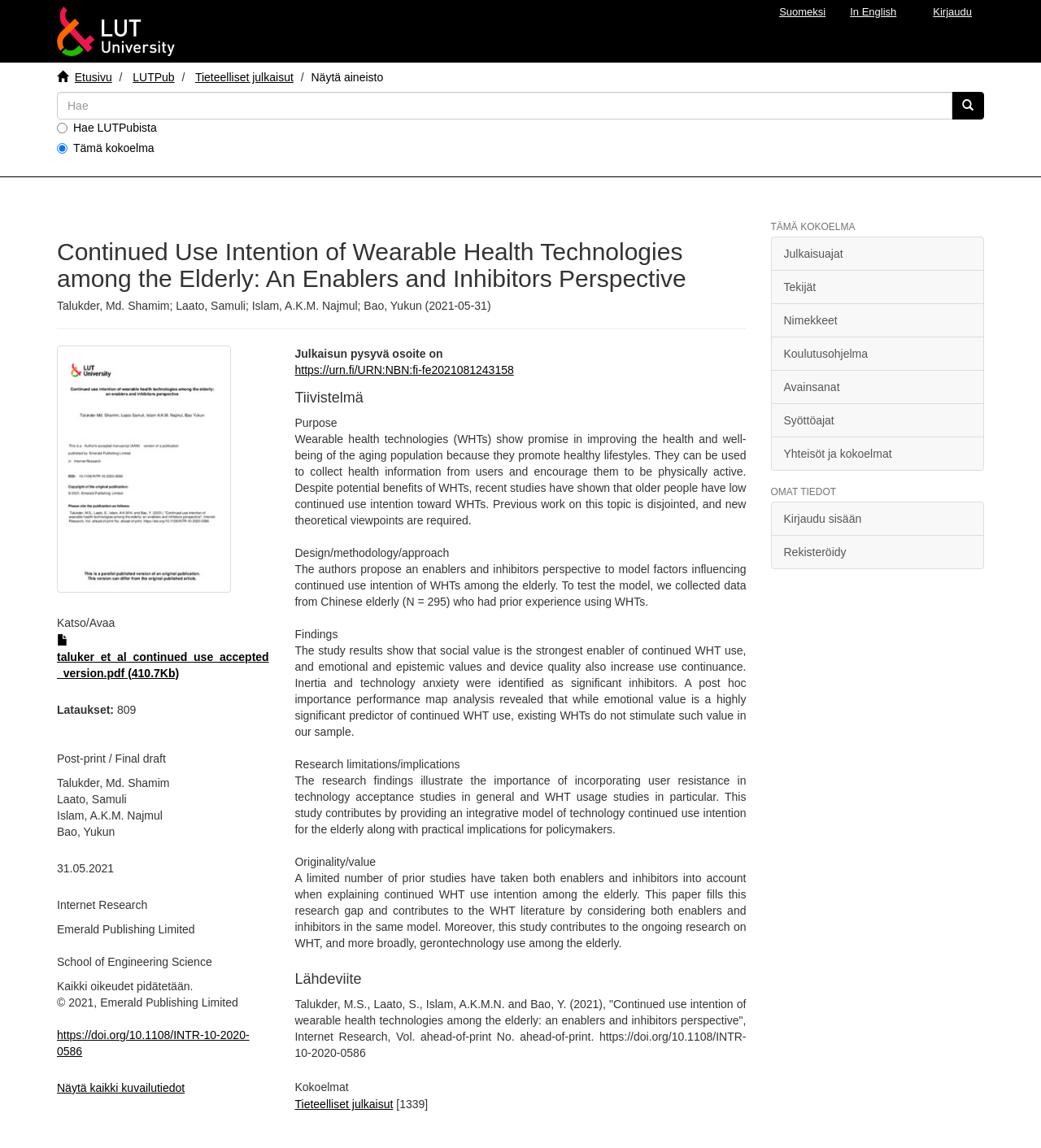Based on the visual content of the image, answer the question thoroughly: Who are the authors of the research paper?

I found the authors of the research paper by looking at the static text elements with the names 'Talukder, Md. Shamim', 'Laato, Samuli', 'Islam, A.K.M. Najmul', and 'Bao, Yukun'.